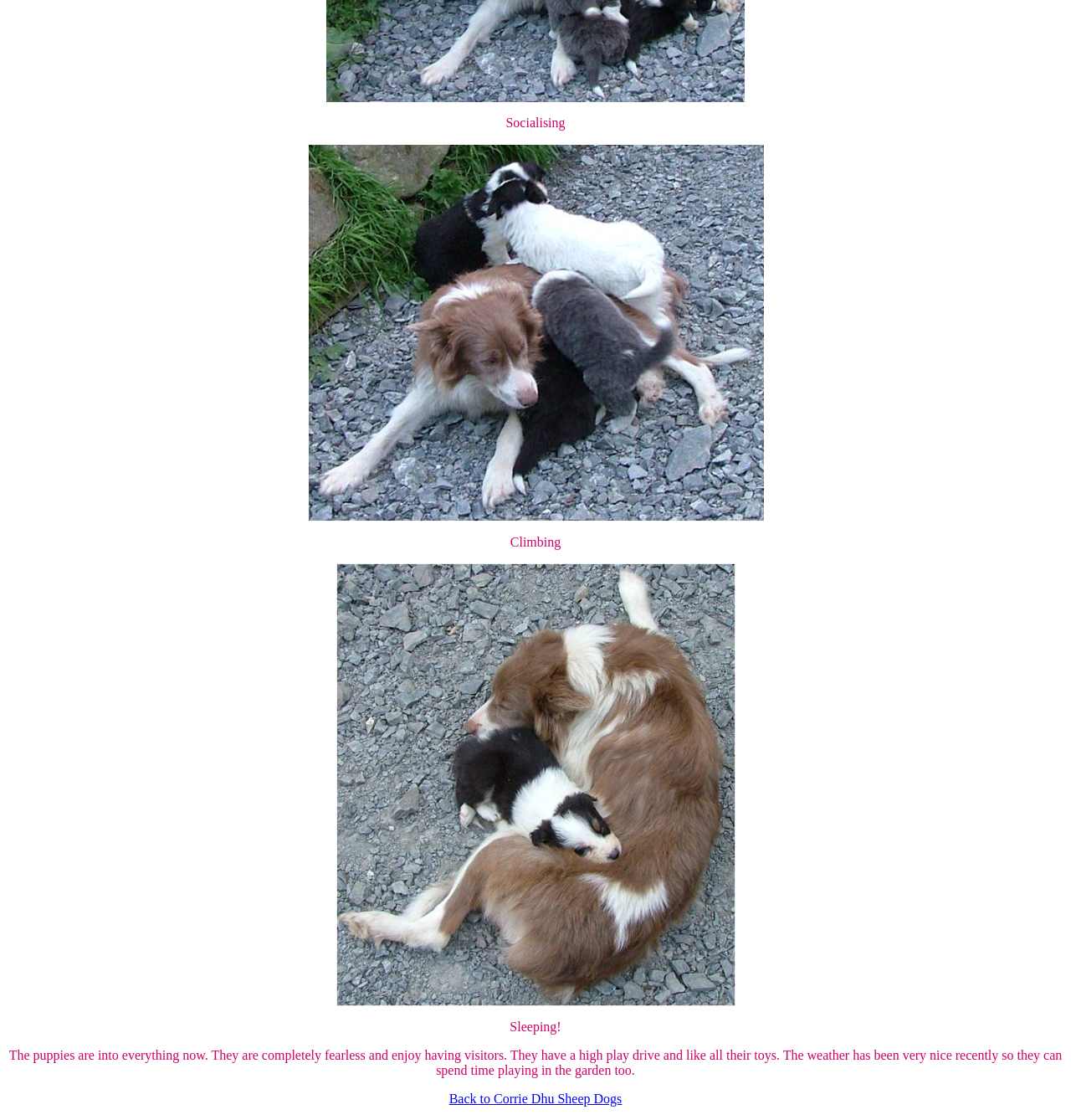With reference to the screenshot, provide a detailed response to the question below:
What is the last activity mentioned?

The last activity mentioned is 'Sleeping!' which is written in a StaticText element with bounding box coordinates [0.476, 0.91, 0.524, 0.923].